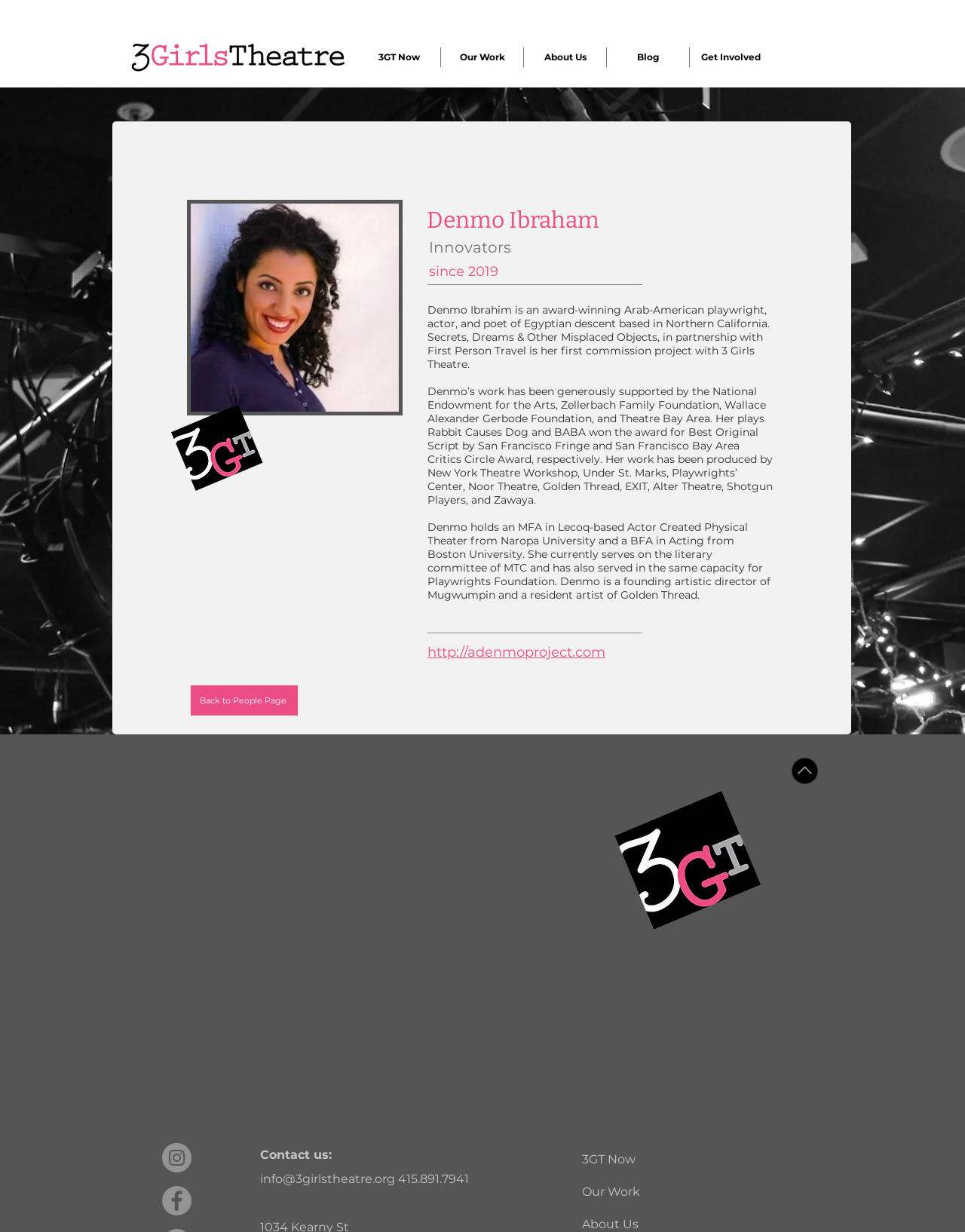What is the foundation that supports Denmo's work?
Please give a detailed and elaborate answer to the question based on the image.

The foundation that supports Denmo's work is mentioned in the static text 'Denmo’s work has been generously supported by the National Endowment for the Arts, Zellerbach Family Foundation, Wallace Alexander Gerbode Foundation, and Theatre Bay Area.'